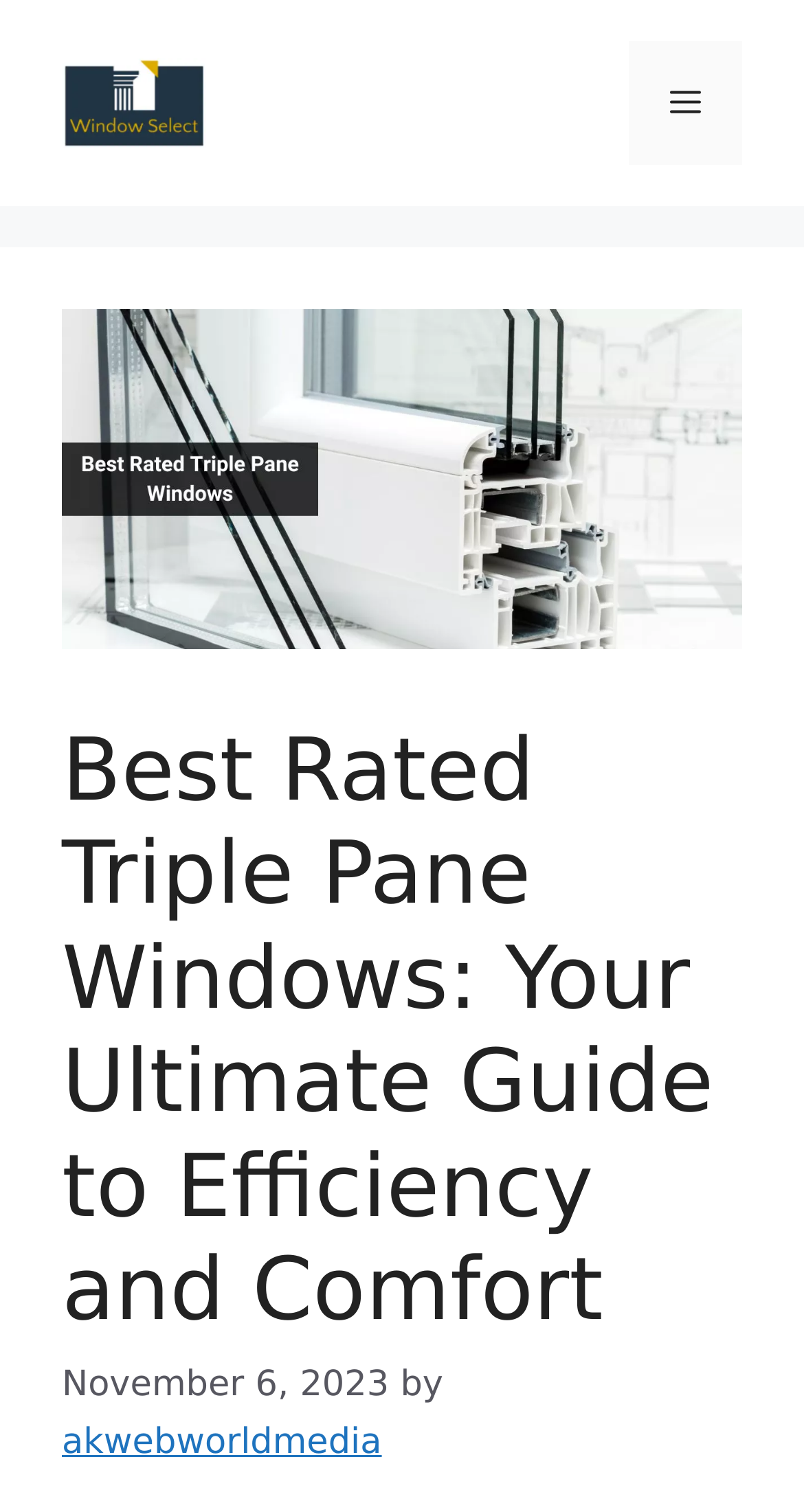Identify the bounding box coordinates for the UI element described as: "akwebworldmedia". The coordinates should be provided as four floats between 0 and 1: [left, top, right, bottom].

[0.077, 0.941, 0.475, 0.968]